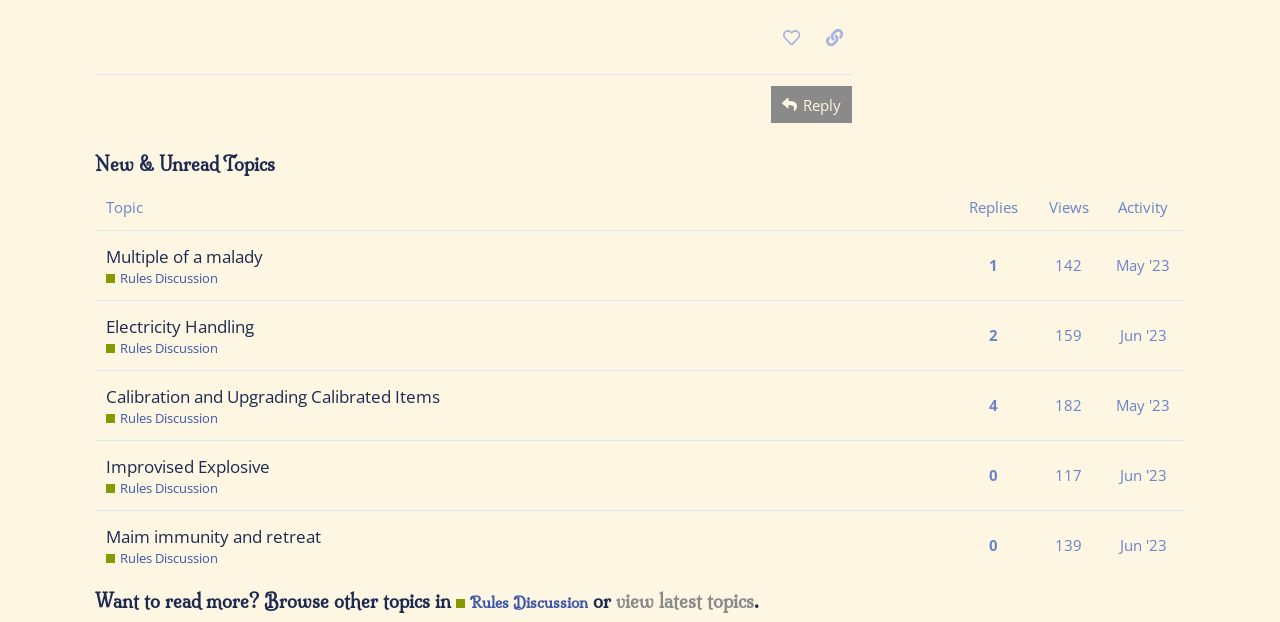What is the purpose of the 'Rules Discussion' link?
Answer the question with a single word or phrase, referring to the image.

A place for conversations about the rules and systems of the game